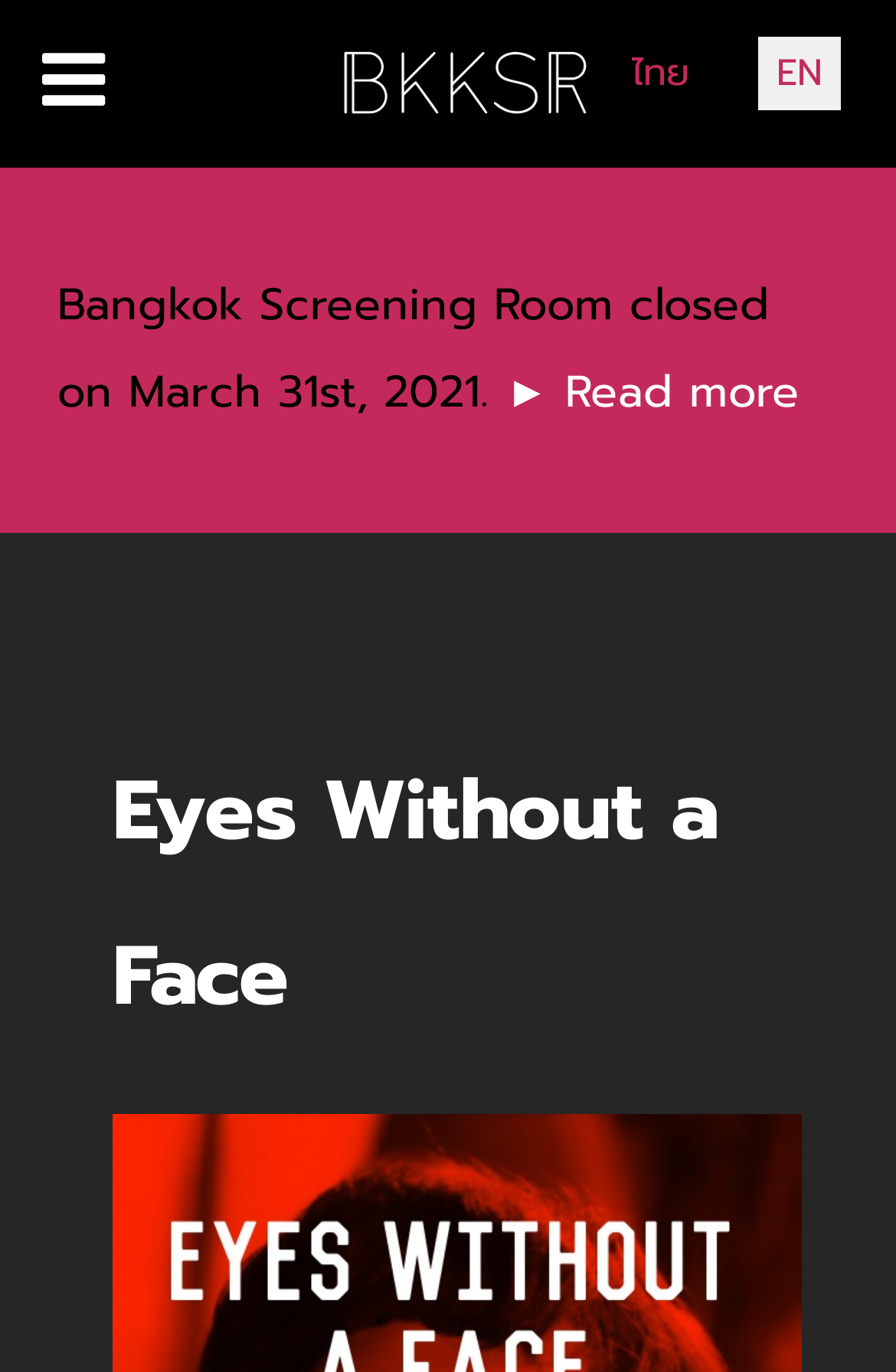What is the title of the highlighted movie?
Based on the image, answer the question with a single word or brief phrase.

Eyes Without a Face